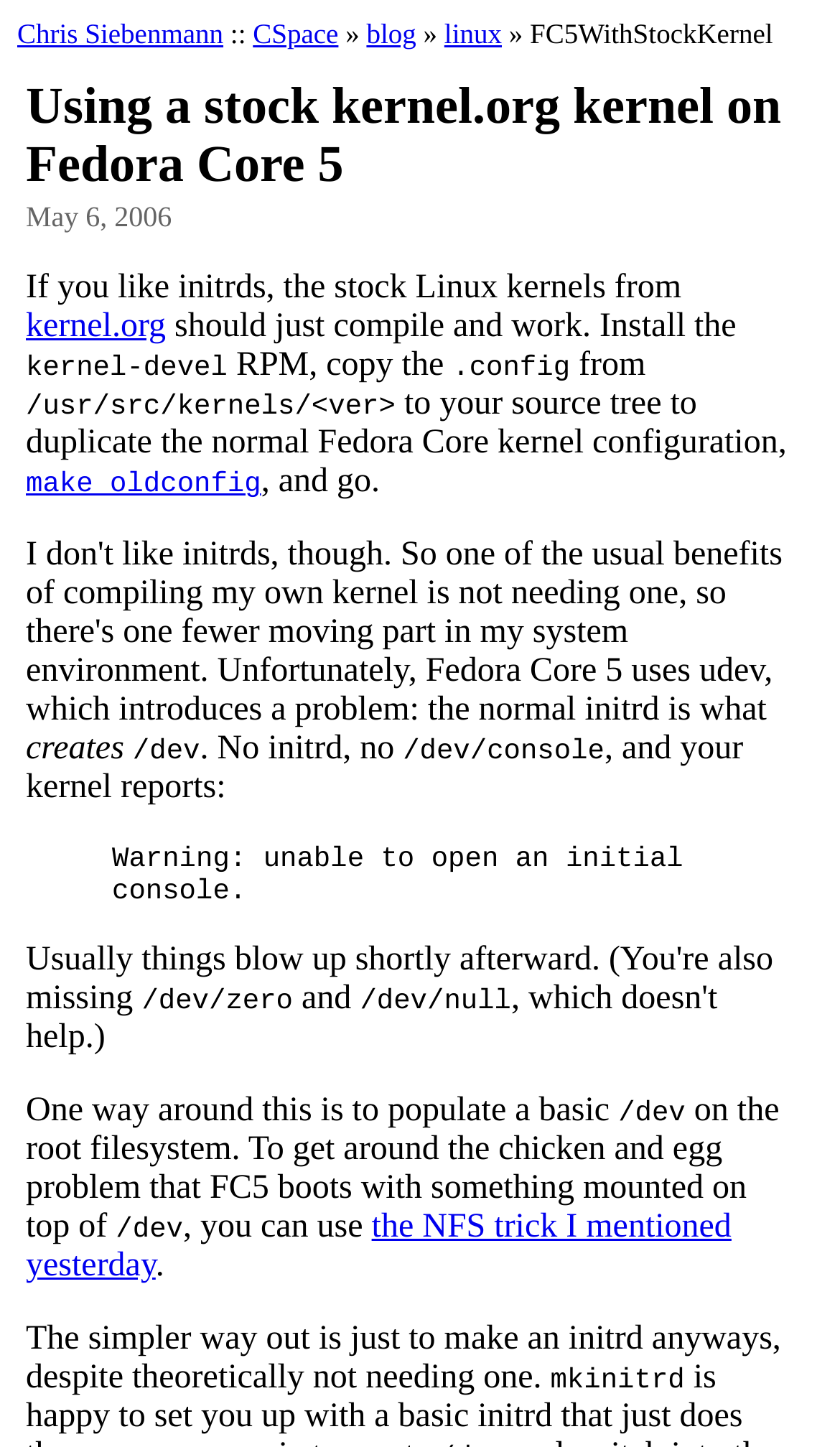Give a detailed overview of the webpage's appearance and contents.

The webpage is a blog post titled "Using a stock kernel.org kernel on Fedora Core 5" by Chris Siebenmann. At the top, there are links to the author's name, "CSpace", and the blog category "linux", separated by "»" symbols. 

Below the title, there is a heading that repeats the title of the blog post. The post is dated May 6, 2006. The main content of the post discusses using a stock kernel on Fedora Core 5, with instructions on how to compile and install the kernel. The text is divided into paragraphs, with links to external resources, such as "kernel.org", and internal references, like "make oldconfig". 

There is a blockquote section in the middle of the post, which contains a warning message about being unable to open an initial console. The post continues with more instructions and explanations, including references to file paths, such as "/usr/src/kernels/<ver>" and "/dev/console". 

Towards the end of the post, there are more links, including one to "the NFS trick I mentioned yesterday", and a final note about creating an initrd. The post concludes with a mention of the command "mkinitrd".